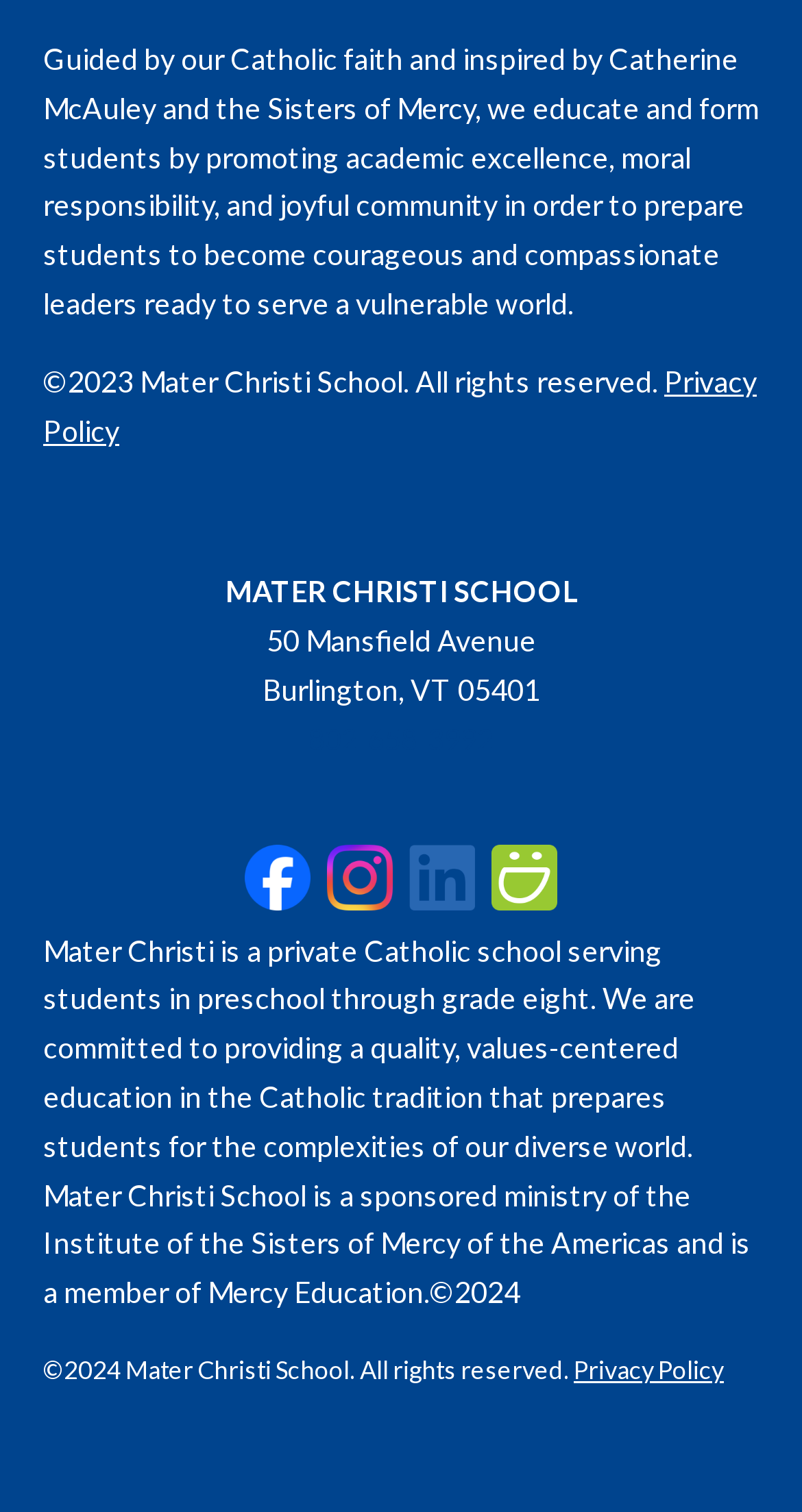Determine the bounding box coordinates for the UI element matching this description: "aria-label="Share story"".

None